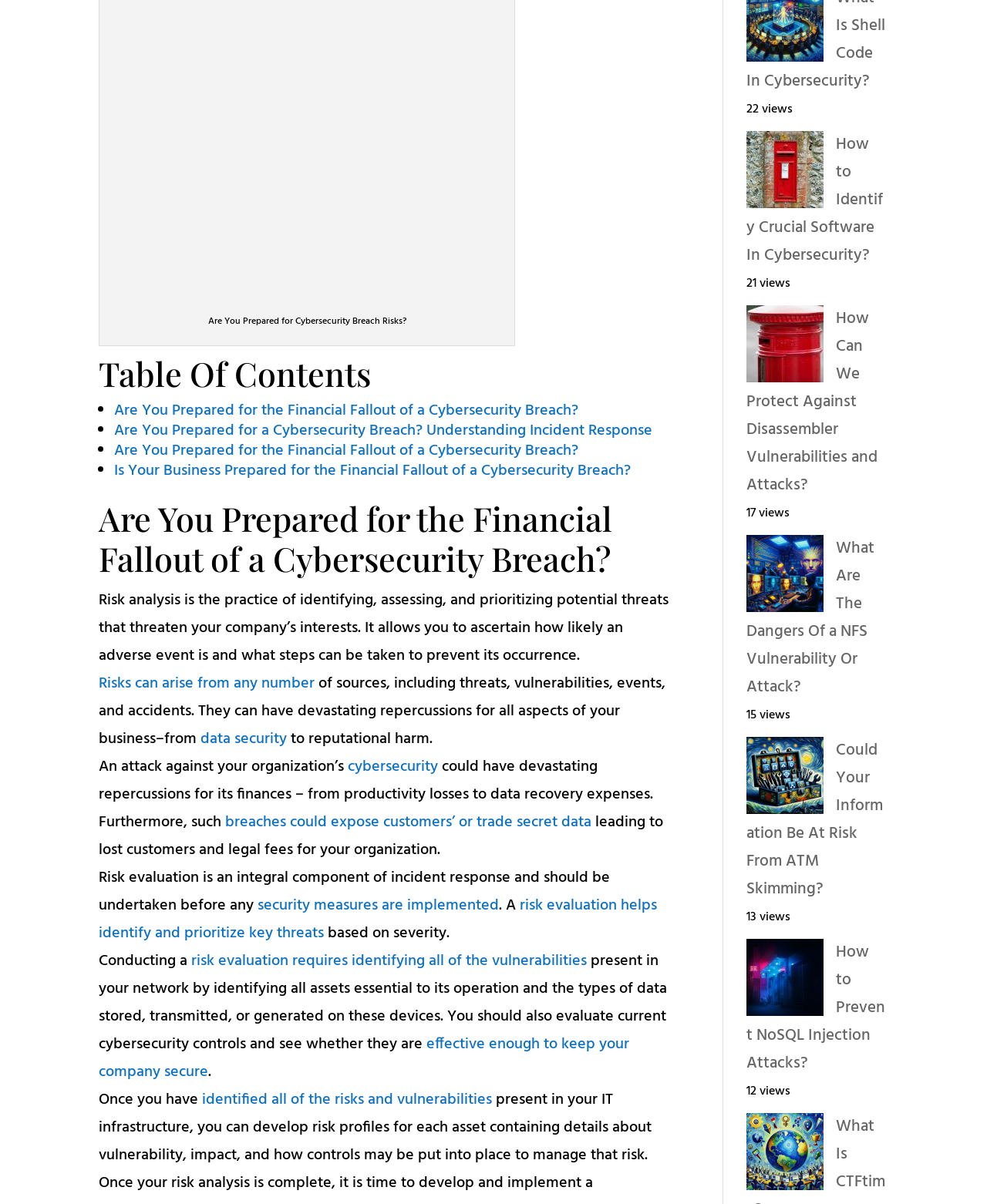What is the relationship between risk evaluation and incident response?
Respond with a short answer, either a single word or a phrase, based on the image.

Risk evaluation is an integral component of incident response